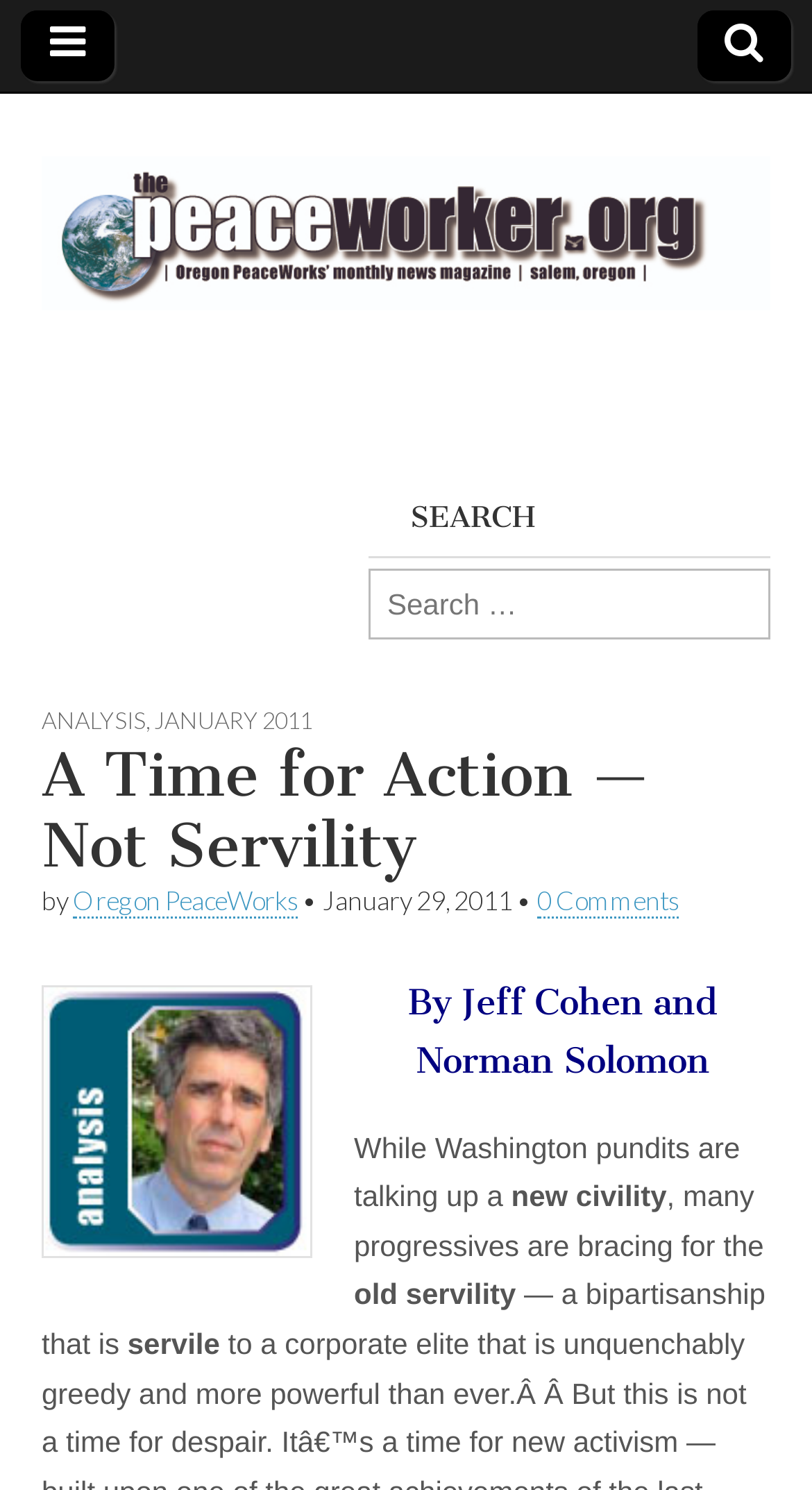Provide a one-word or short-phrase answer to the question:
What is the date of the article?

January 29, 2011